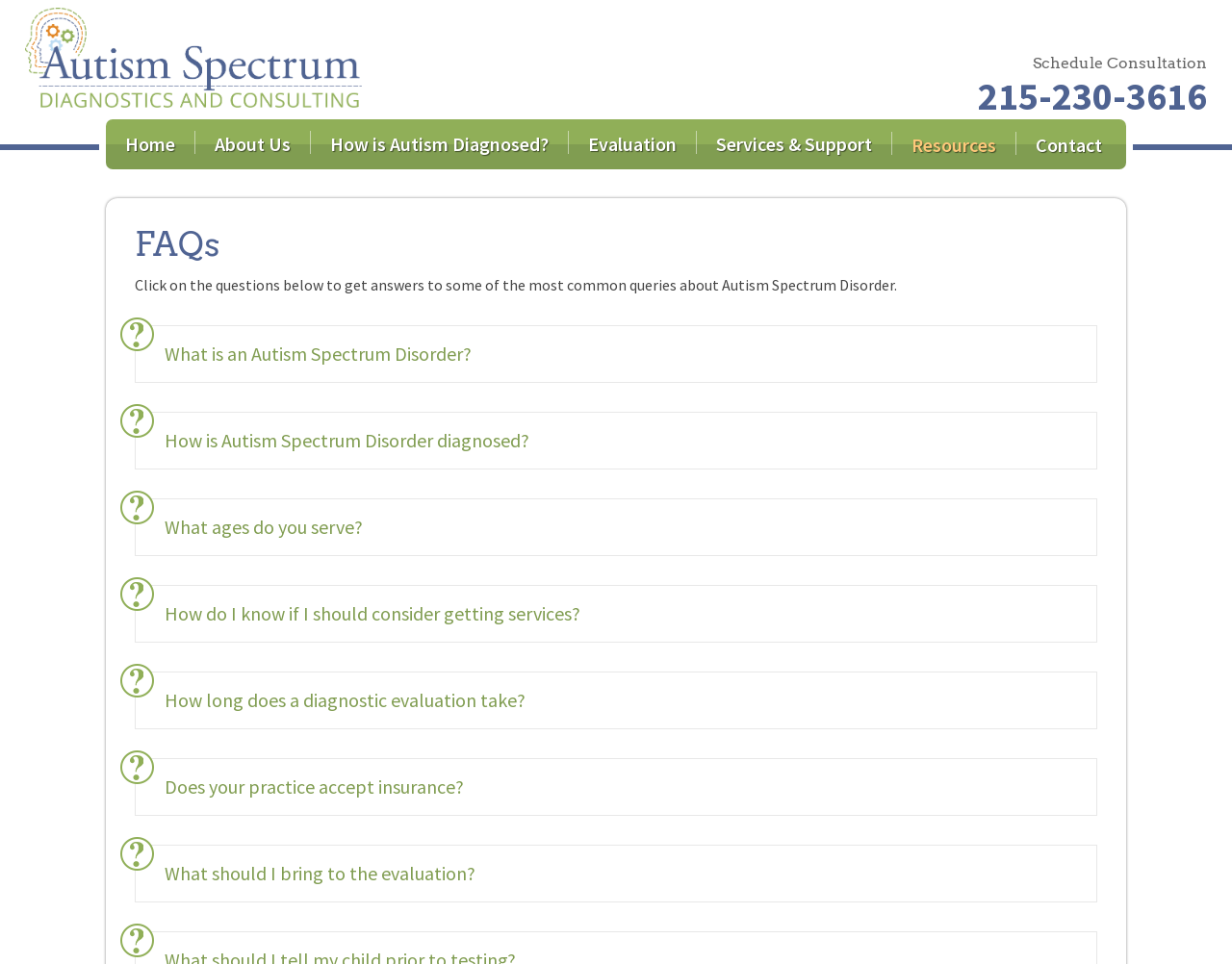How many visits are required for a diagnostic evaluation?
Refer to the image and give a detailed response to the question.

According to the webpage, an evaluation can usually be completed in two visits. The initial visit typically lasts for two hours and the second visit will be three to four hours in order to complete the necessary assessments.